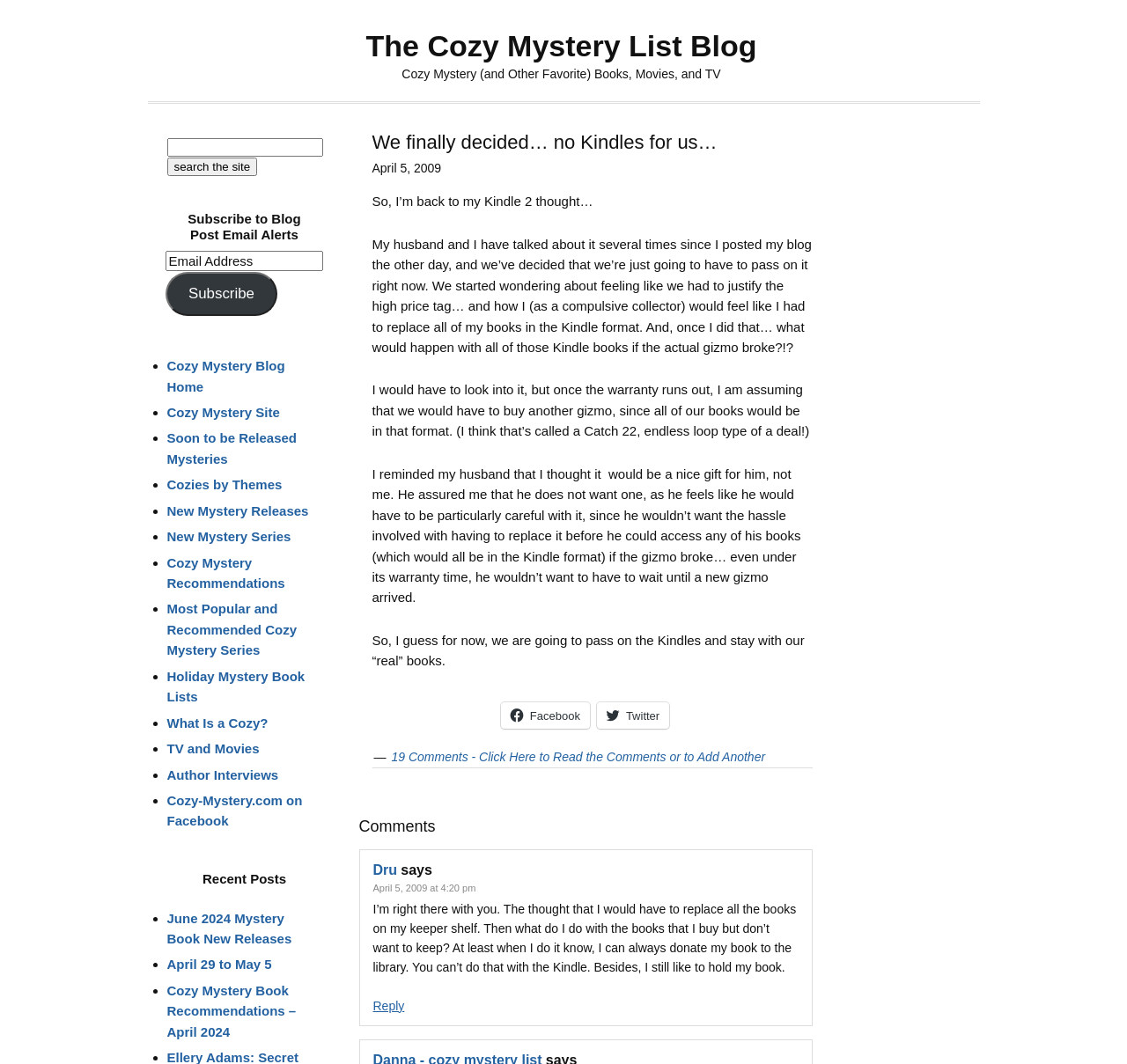Based on the provided description, "Soon to be Released Mysteries", find the bounding box of the corresponding UI element in the screenshot.

[0.148, 0.405, 0.263, 0.438]